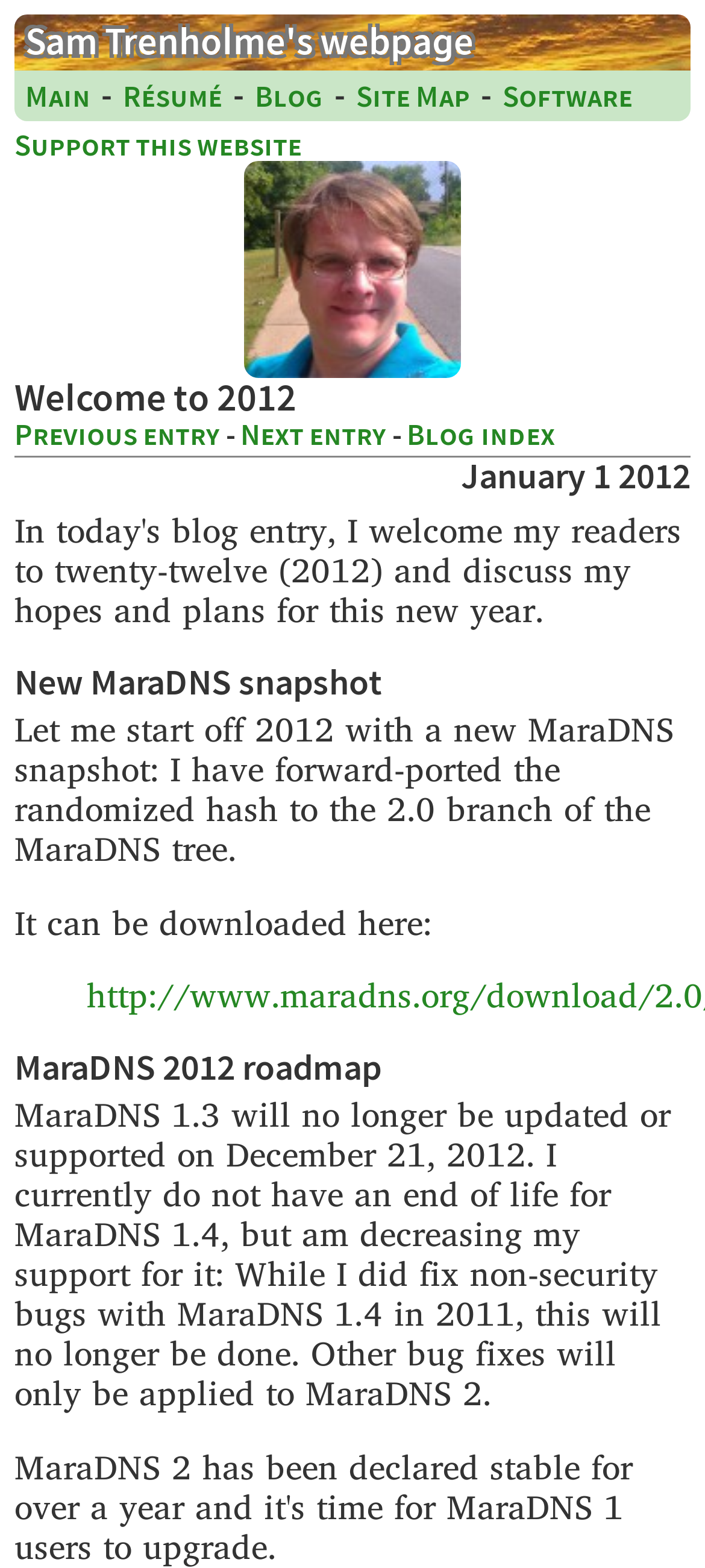Point out the bounding box coordinates of the section to click in order to follow this instruction: "view resume".

[0.174, 0.052, 0.315, 0.072]